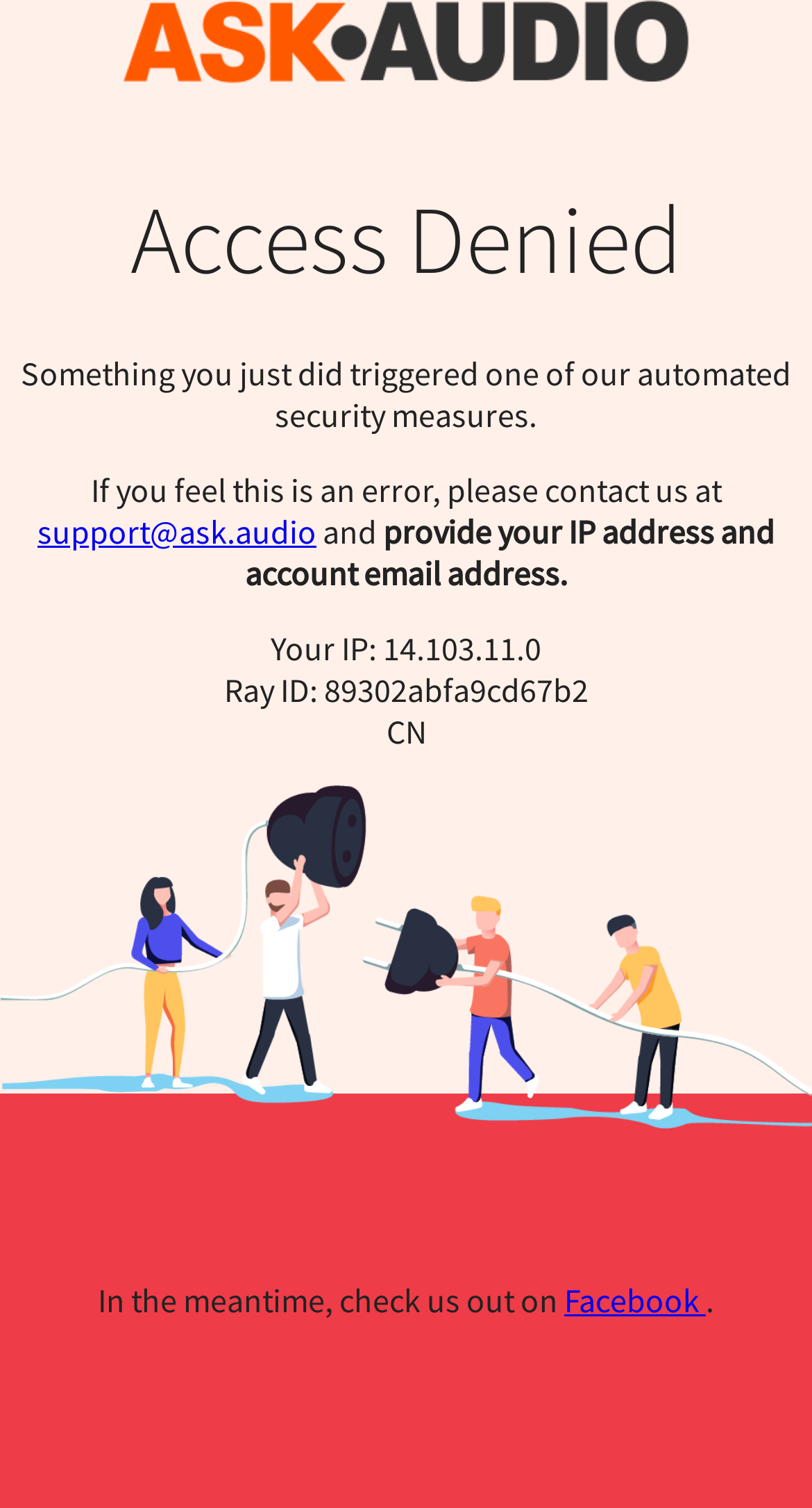What is the Ray ID?
Use the information from the image to give a detailed answer to the question.

The StaticText element 'Ray ID: 89302abfa9cd67b2' displays the Ray ID.